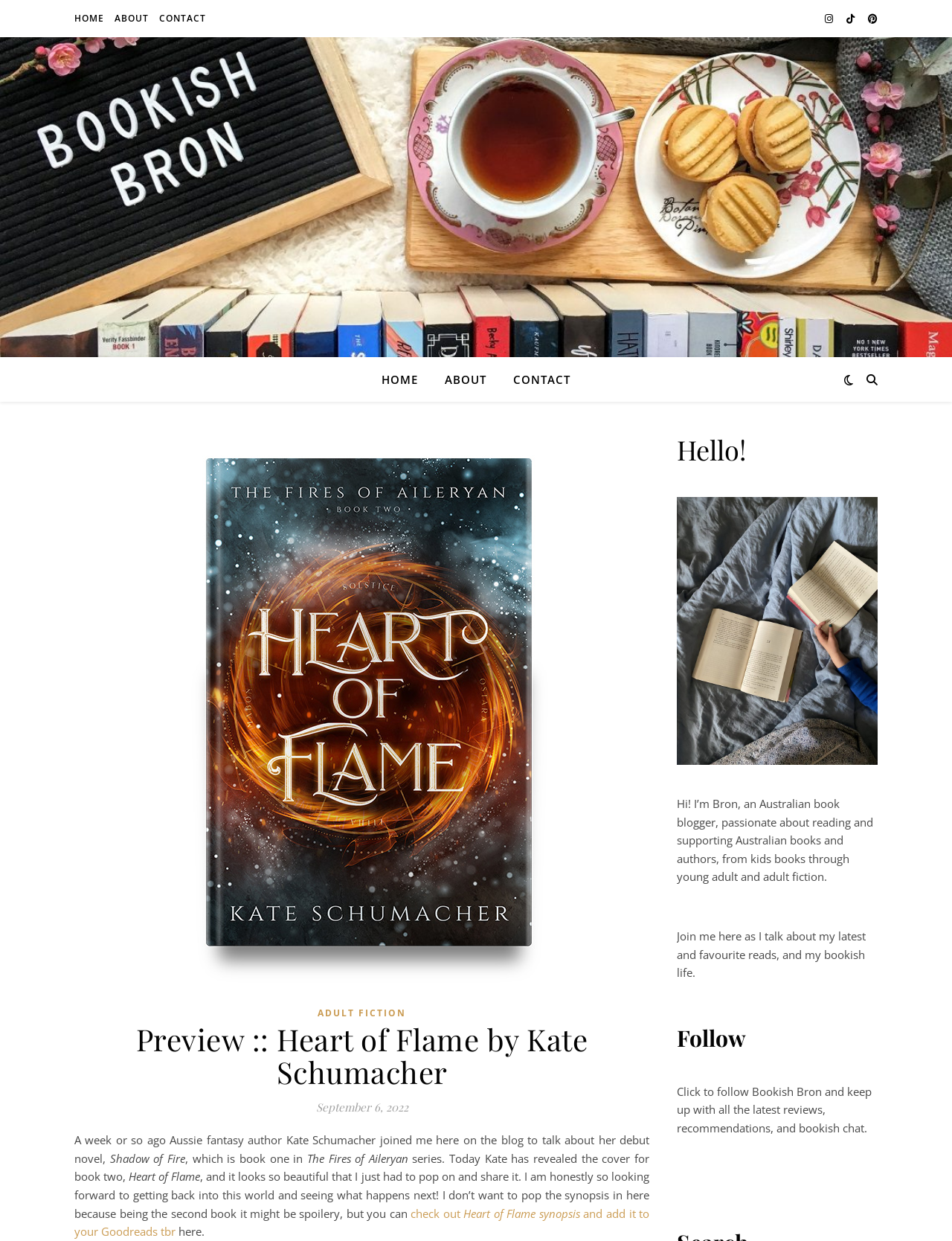Utilize the information from the image to answer the question in detail:
How many navigation links are at the top of the page?

There are three navigation links at the top of the page, which are HOME, ABOUT, and CONTACT.